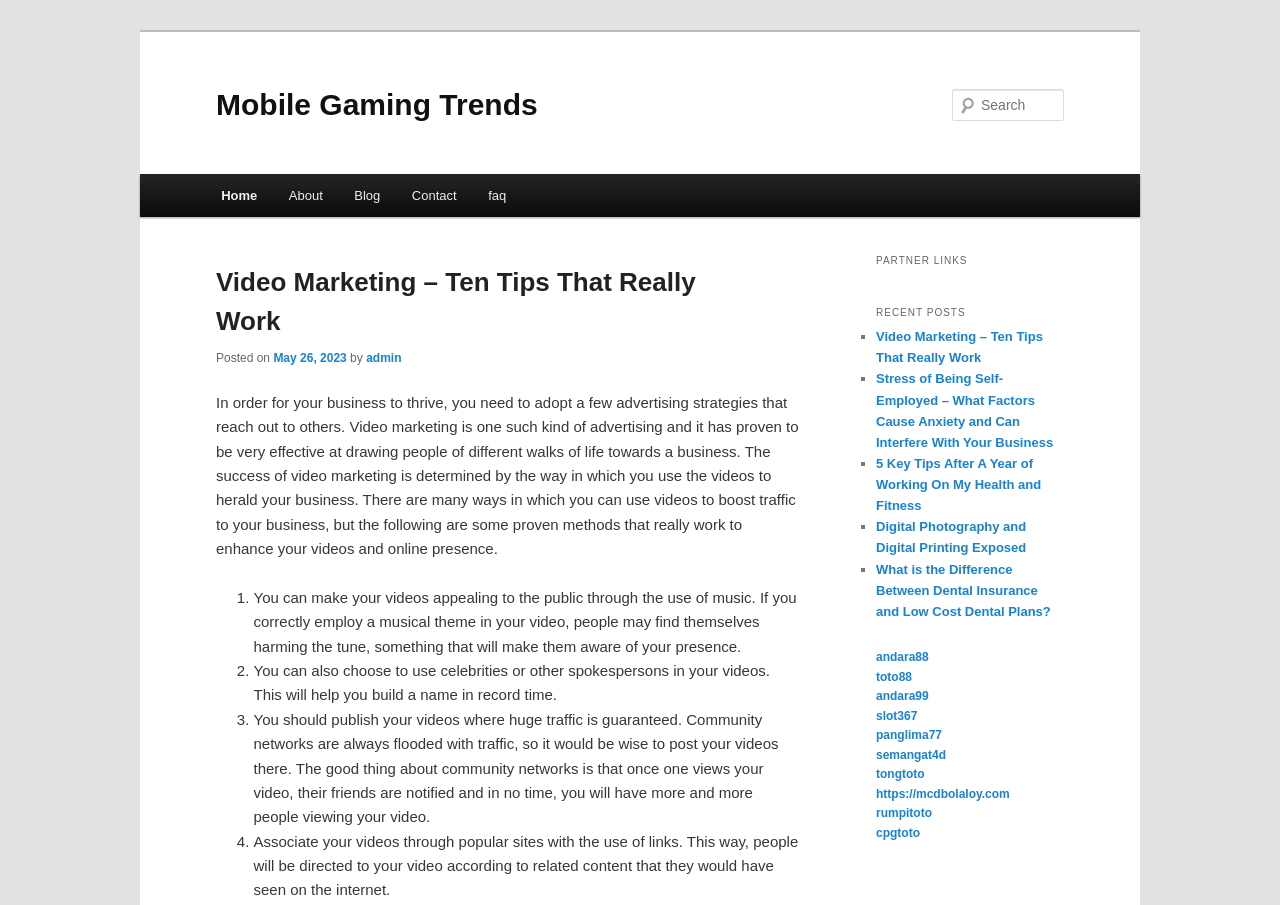How many links are there in the main menu?
Please analyze the image and answer the question with as much detail as possible.

There are 5 links in the main menu, which are 'Home', 'About', 'Blog', 'Contact', and 'faq'.